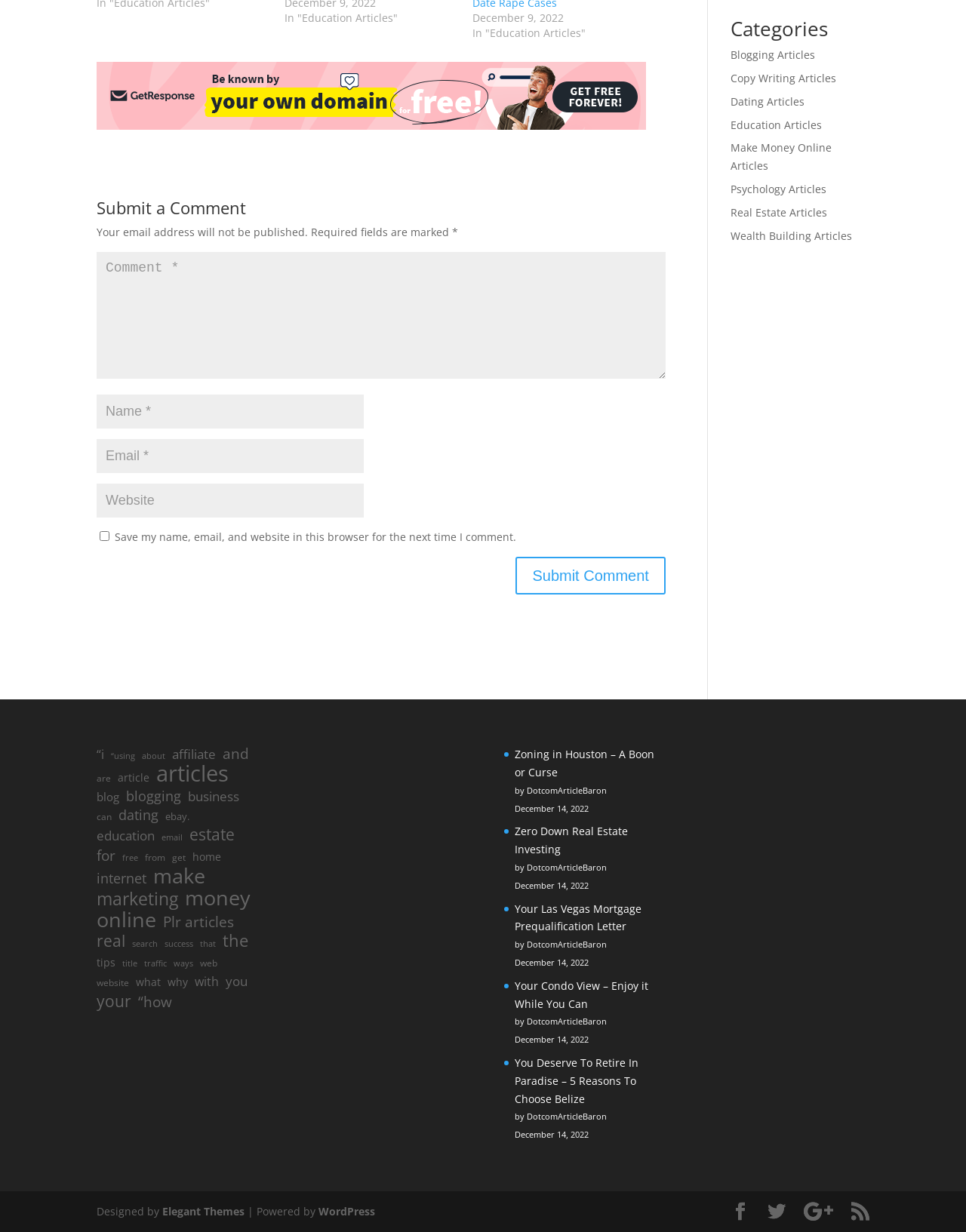Give a succinct answer to this question in a single word or phrase: 
What is the author of the article?

DotcomArticleBaron